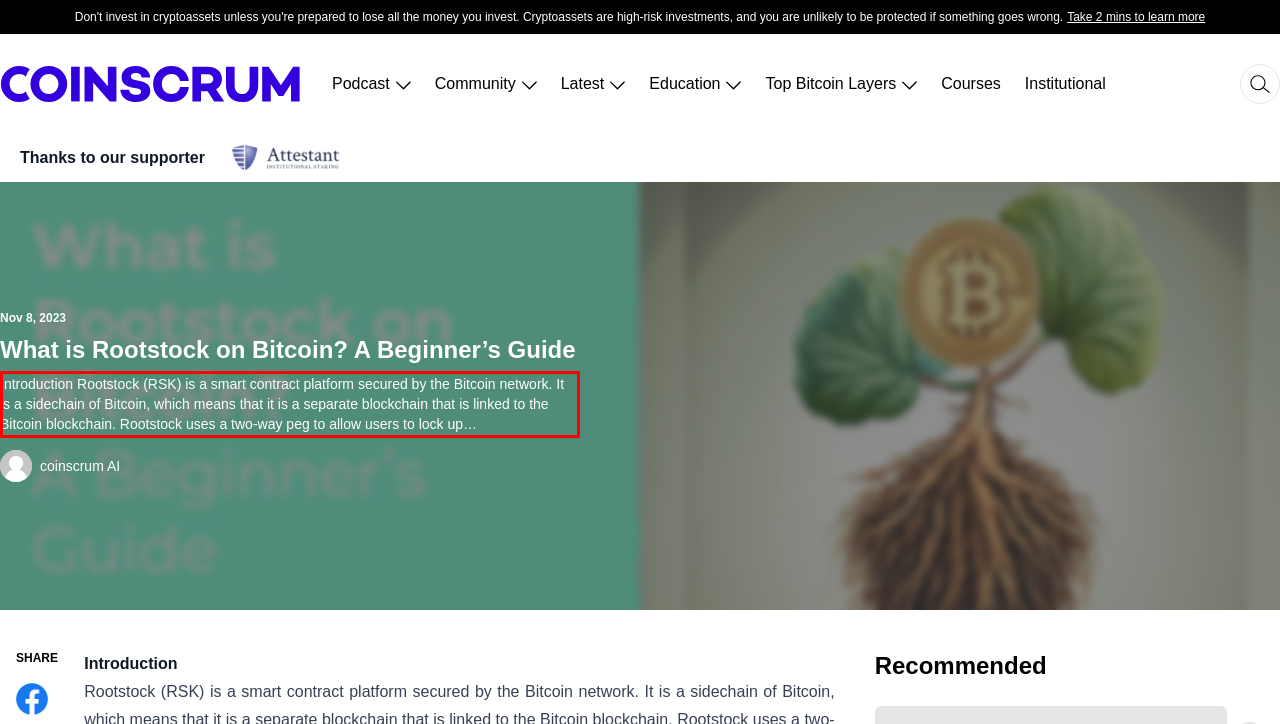From the provided screenshot, extract the text content that is enclosed within the red bounding box.

Introduction Rootstock (RSK) is a smart contract platform secured by the Bitcoin network. It is a sidechain of Bitcoin, which means that it is a separate blockchain that is linked to the Bitcoin blockchain. Rootstock uses a two-way peg to allow users to lock up…